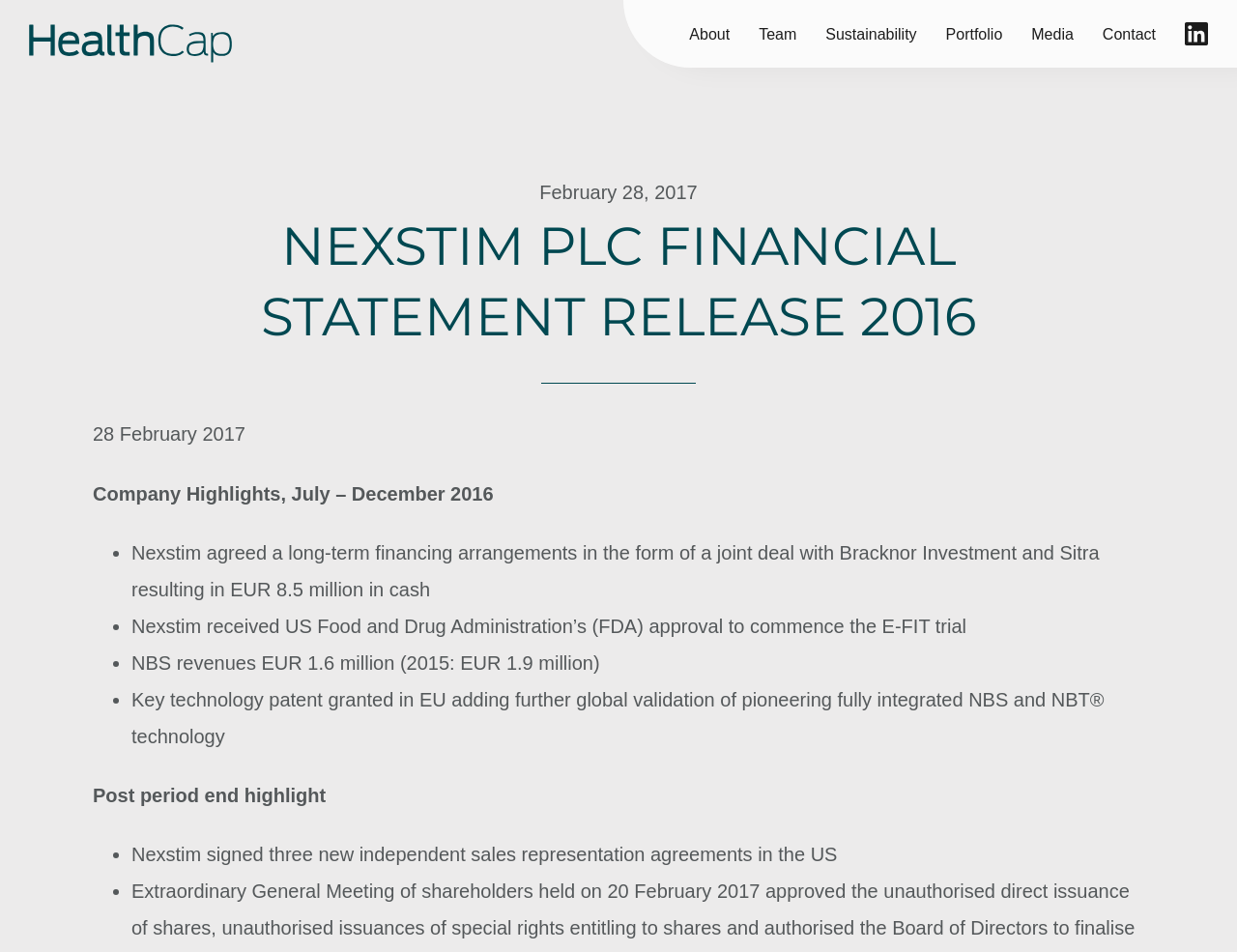Based on the visual content of the image, answer the question thoroughly: What is the revenue of NBS in 2016?

The revenue of NBS in 2016 can be found in the third company highlight, which states 'NBS revenues EUR 1.6 million (2015: EUR 1.9 million)'.